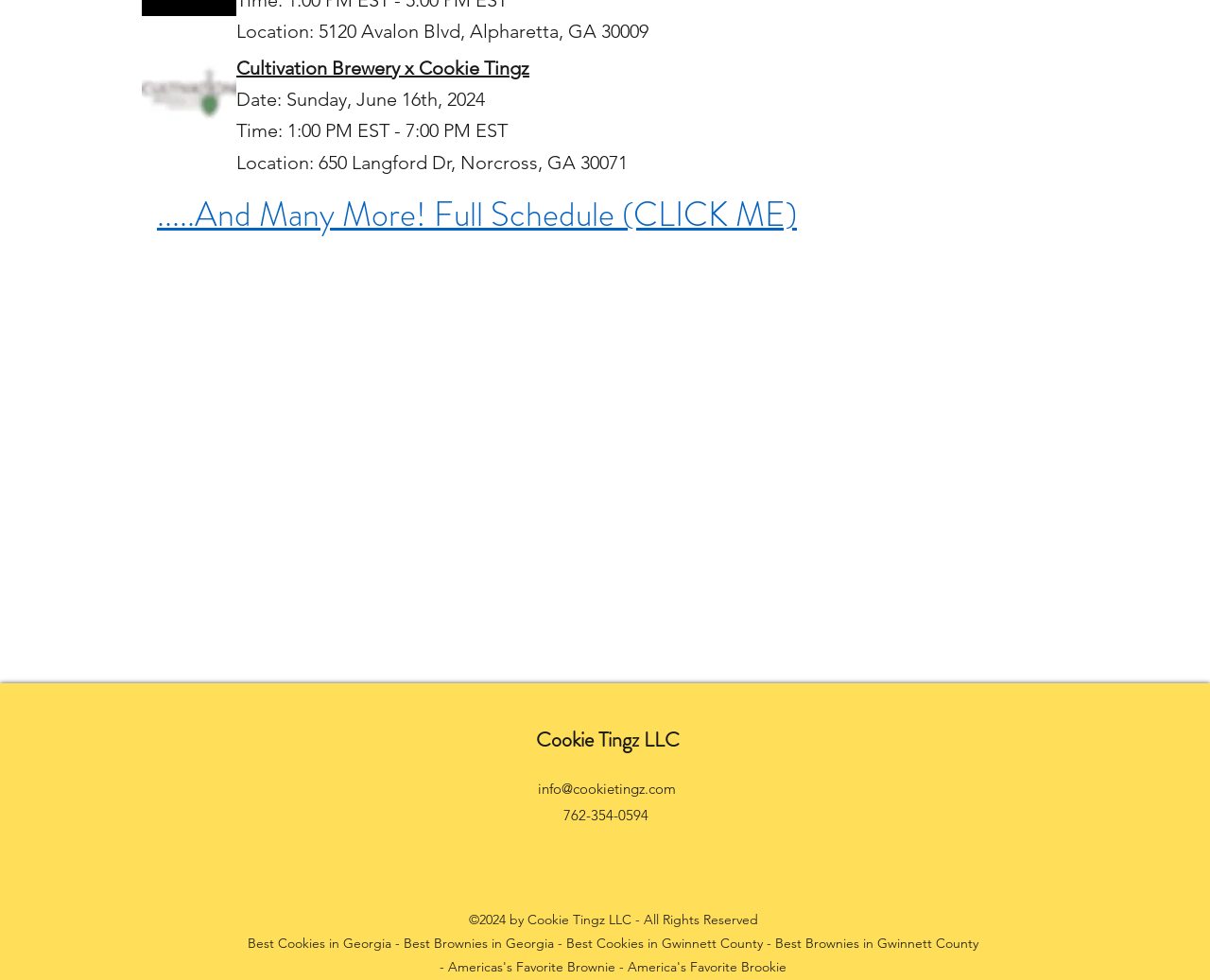Find the bounding box coordinates for the HTML element described as: "info@cookietingz.com". The coordinates should consist of four float values between 0 and 1, i.e., [left, top, right, bottom].

[0.445, 0.796, 0.559, 0.814]